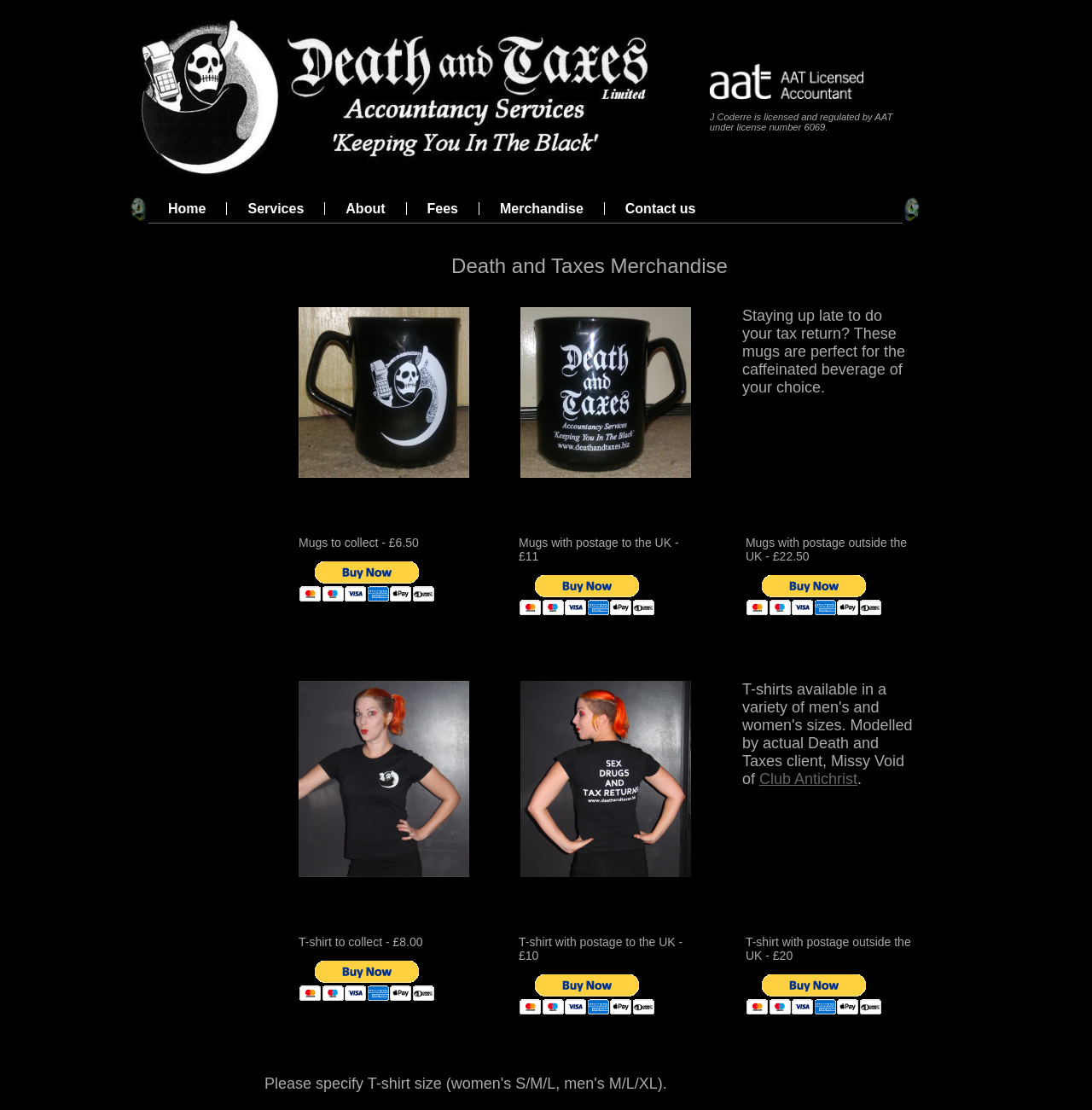Illustrate the webpage thoroughly, mentioning all important details.

The webpage is for Death and Taxes Accountancy Services. At the top, there is a layout table with a row containing two cells. The first cell has a link to "Home" with an accompanying image, and the second cell contains a description of J Coderre's licensure and regulation by AAT under license number 6069, along with an image and two static text elements.

Below this, there is a table with a single row containing three cells. The first cell contains an image, the second cell has a list of links to various pages, including "Home", "Services", "About", "Fees", "Merchandise", and "Contact us", and the third cell contains another image.

To the right of this table, there is a layout table with three rows. The first row contains two cells, each with an image. The second row contains three cells, with the first cell containing a description of mugs for sale, and the second and third cells containing images. The third row contains three cells, each with a description of mugs for sale with different postage options, along with a "PayPal" button.

Below this, there is another layout table with three rows. The first row contains two cells, each with an image. The second row contains three cells, with the first cell containing a description of t-shirts for sale, and the second and third cells containing images. The third row contains three cells, each with a description of t-shirts for sale with different postage options, along with a "PayPal" button. There is also a link to "Club Antichrist" in the description of the t-shirts.